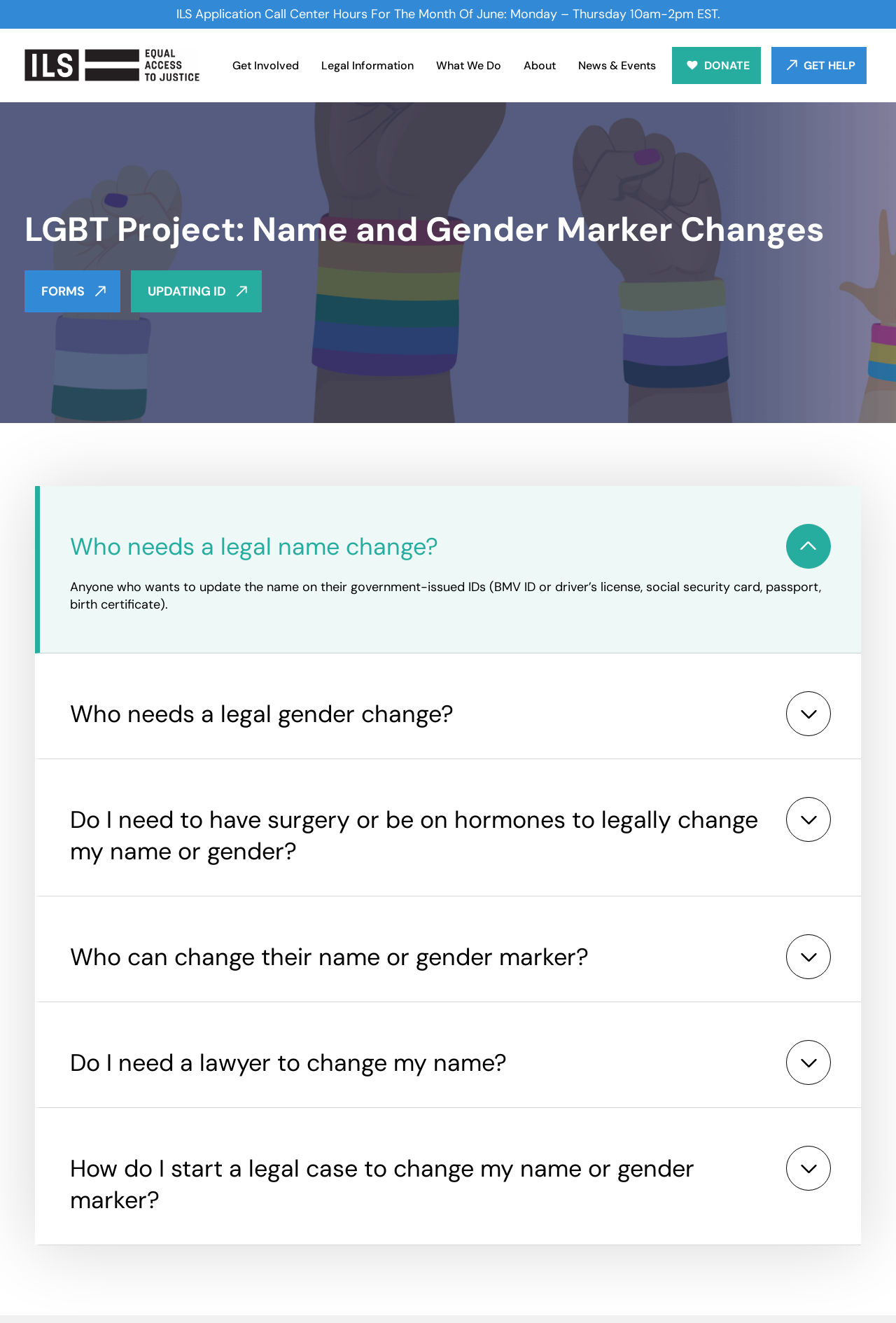Please provide a detailed answer to the question below based on the screenshot: 
What is the focus of the LGBT Project?

The focus of the LGBT Project can be determined by looking at the heading 'LGBT Project: Name and Gender Marker Changes' which is a prominent element on the webpage, indicating that the project is focused on helping individuals with name and gender marker changes.